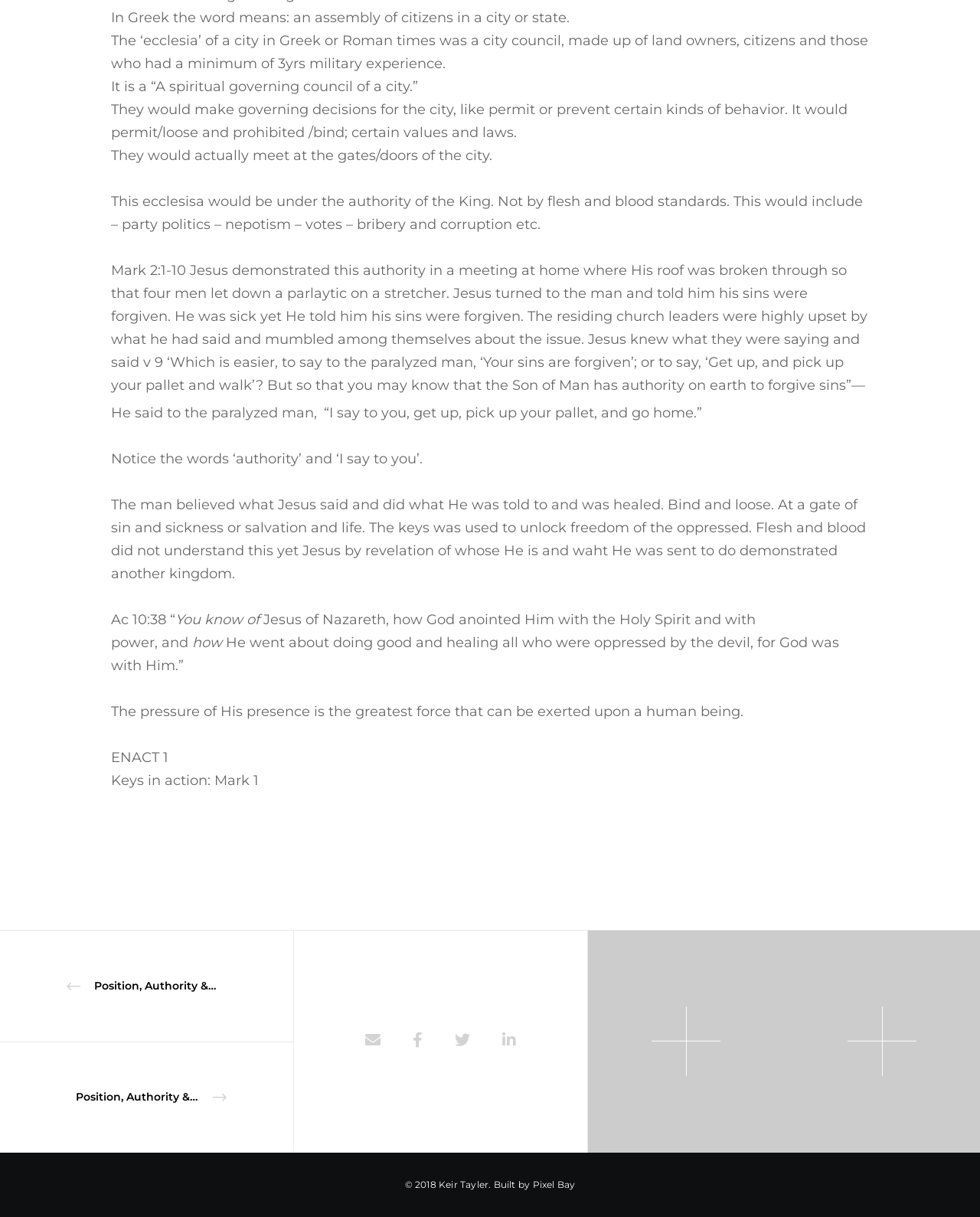Please find the bounding box coordinates (top-left x, top-left y, bottom-right x, bottom-right y) in the screenshot for the UI element described as follows: Pixel Bay

[0.543, 0.969, 0.587, 0.978]